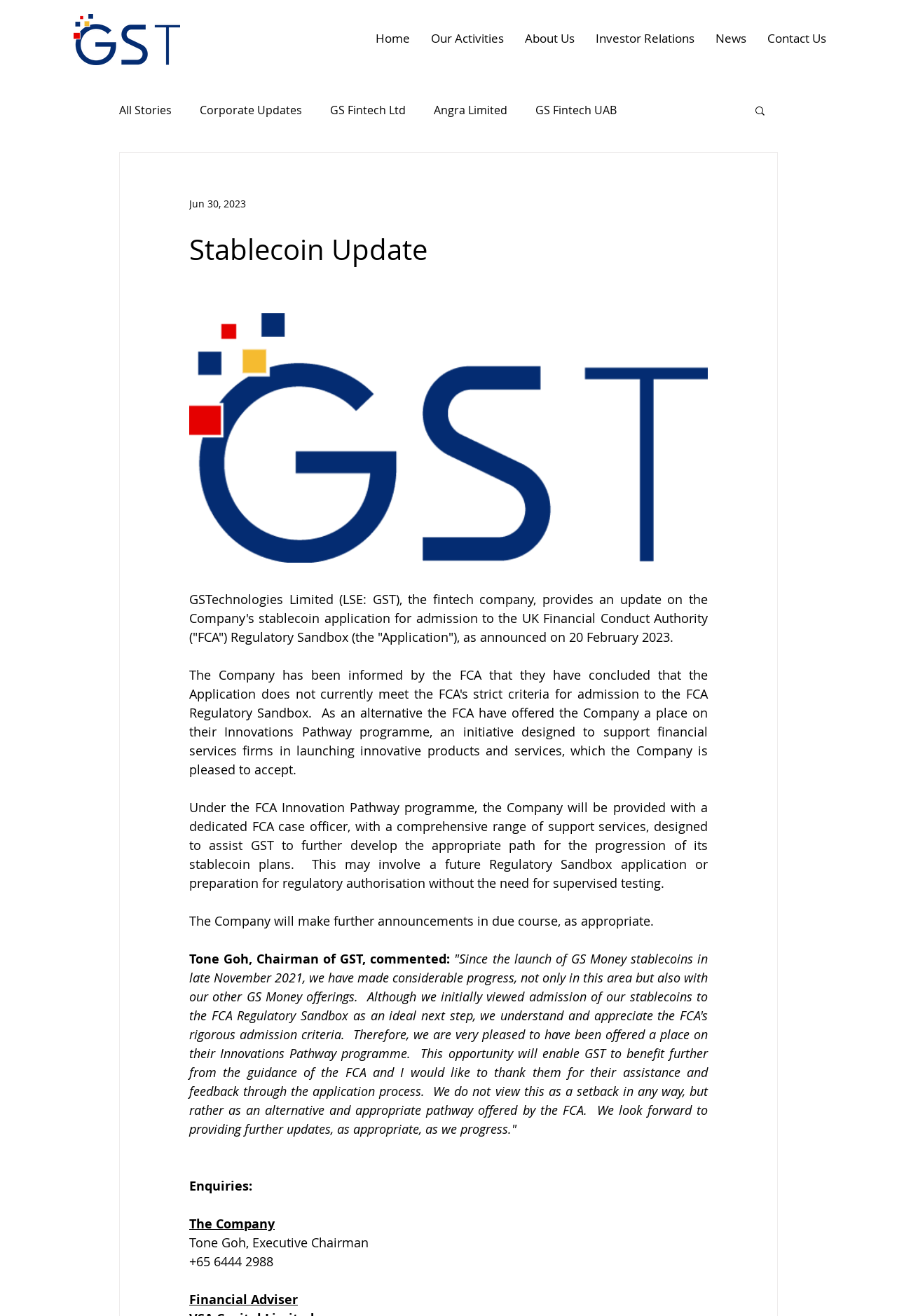What is the date mentioned in the stablecoin update?
Using the visual information, answer the question in a single word or phrase.

Jun 30, 2023